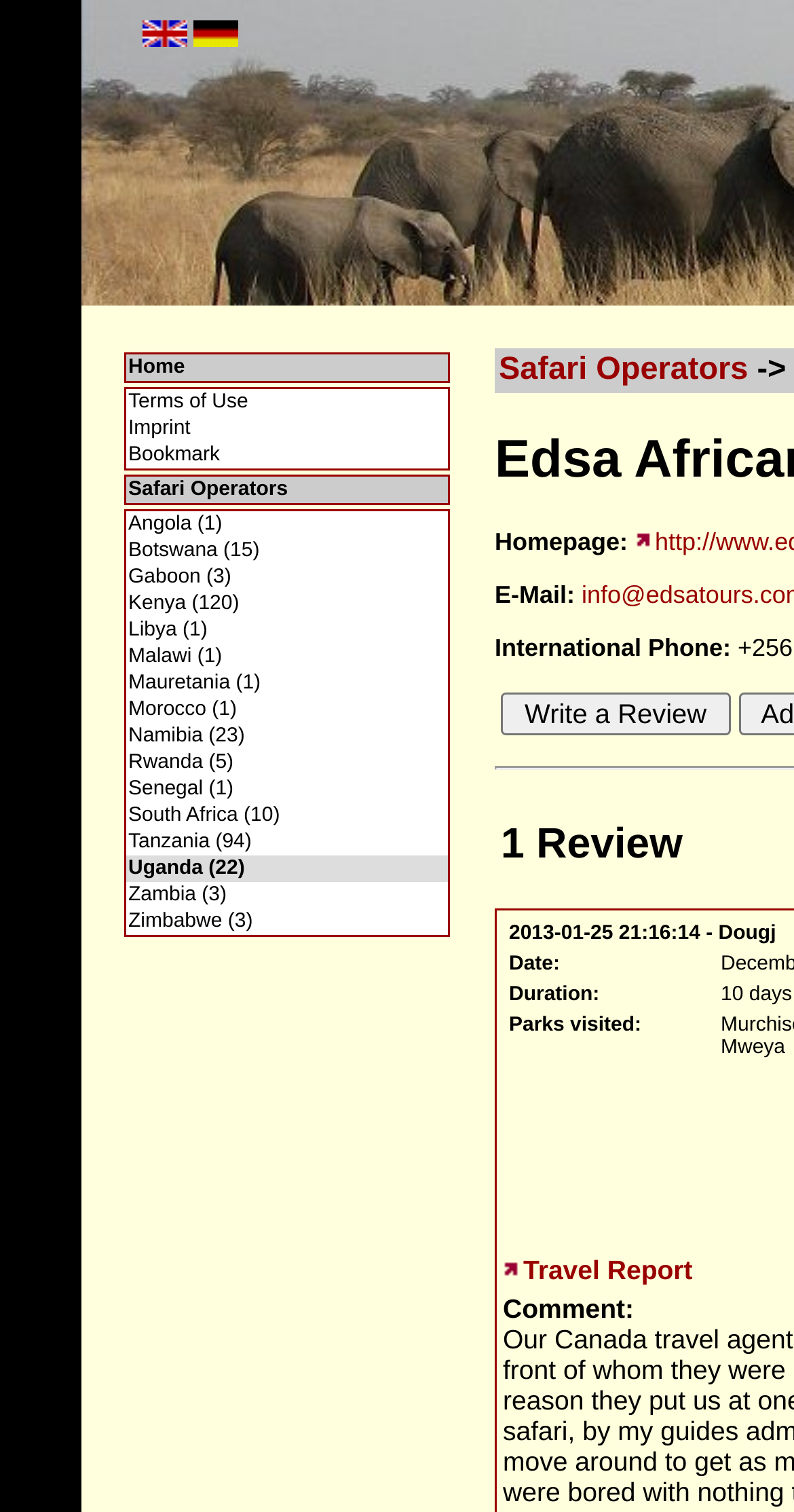Identify the bounding box for the described UI element. Provide the coordinates in (top-left x, top-left y, bottom-right x, bottom-right y) format with values ranging from 0 to 1: Safari Operators

[0.162, 0.317, 0.562, 0.331]